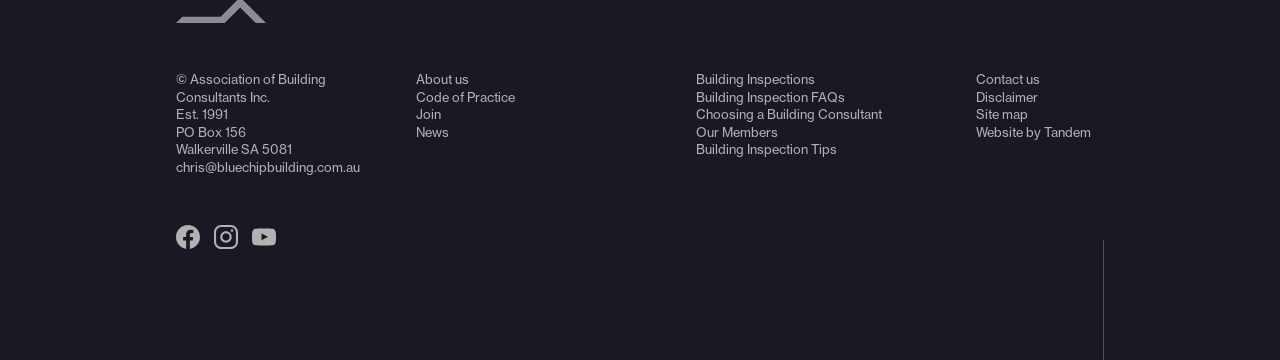Answer the question briefly using a single word or phrase: 
What is the location of the organization?

Walkerville SA 5081